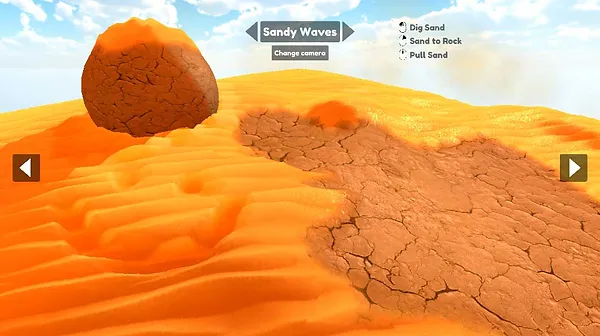Provide a comprehensive description of the image.

The image showcases a vibrant and immersive sand demonstration scene titled "Sandy Waves." This dynamic virtual environment features rolling sand dunes with distinct textured patterns, creating an engaging landscape for exploration. Prominently positioned within the scene are large, cracked sandy formations and an oversized rock, demonstrating the interaction possibilities within the asset.

In the upper-right corner, interactive buttons are available for users to dig sand, turn sand into rock, or pull sand upward, indicating the scene's interactive features and how players can manipulate the environment. A navigation guide is visible at the center, summarizing the scene's title and providing options to change the camera view, enhancing the user's experience as they delve into this simulated sandy terrain. The overall aesthetic is complemented by a bright blue sky, contributing to the realism and allure of this digital sandbox adventure.